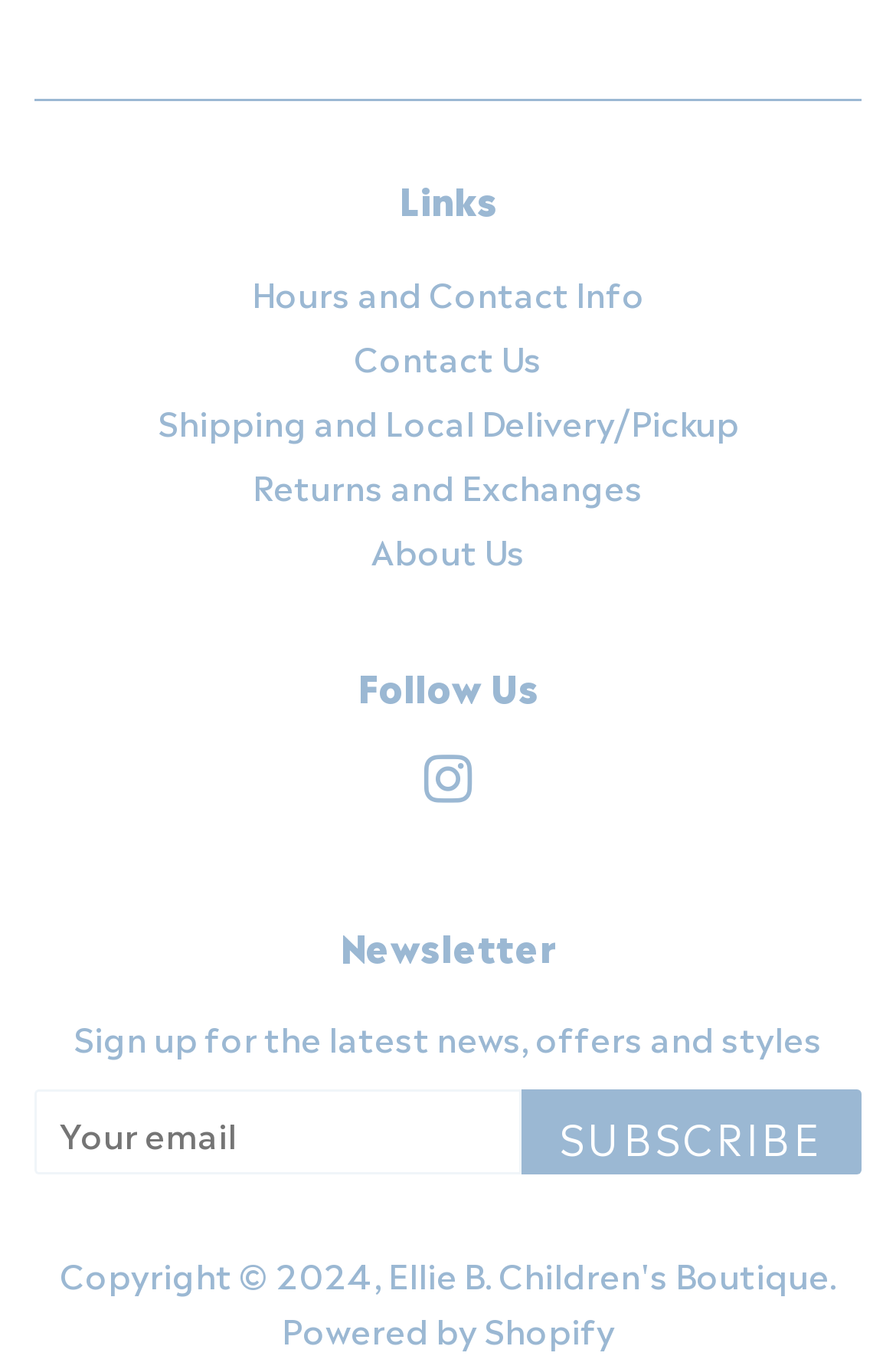Reply to the question with a single word or phrase:
What is the first link under 'Links'?

Hours and Contact Info